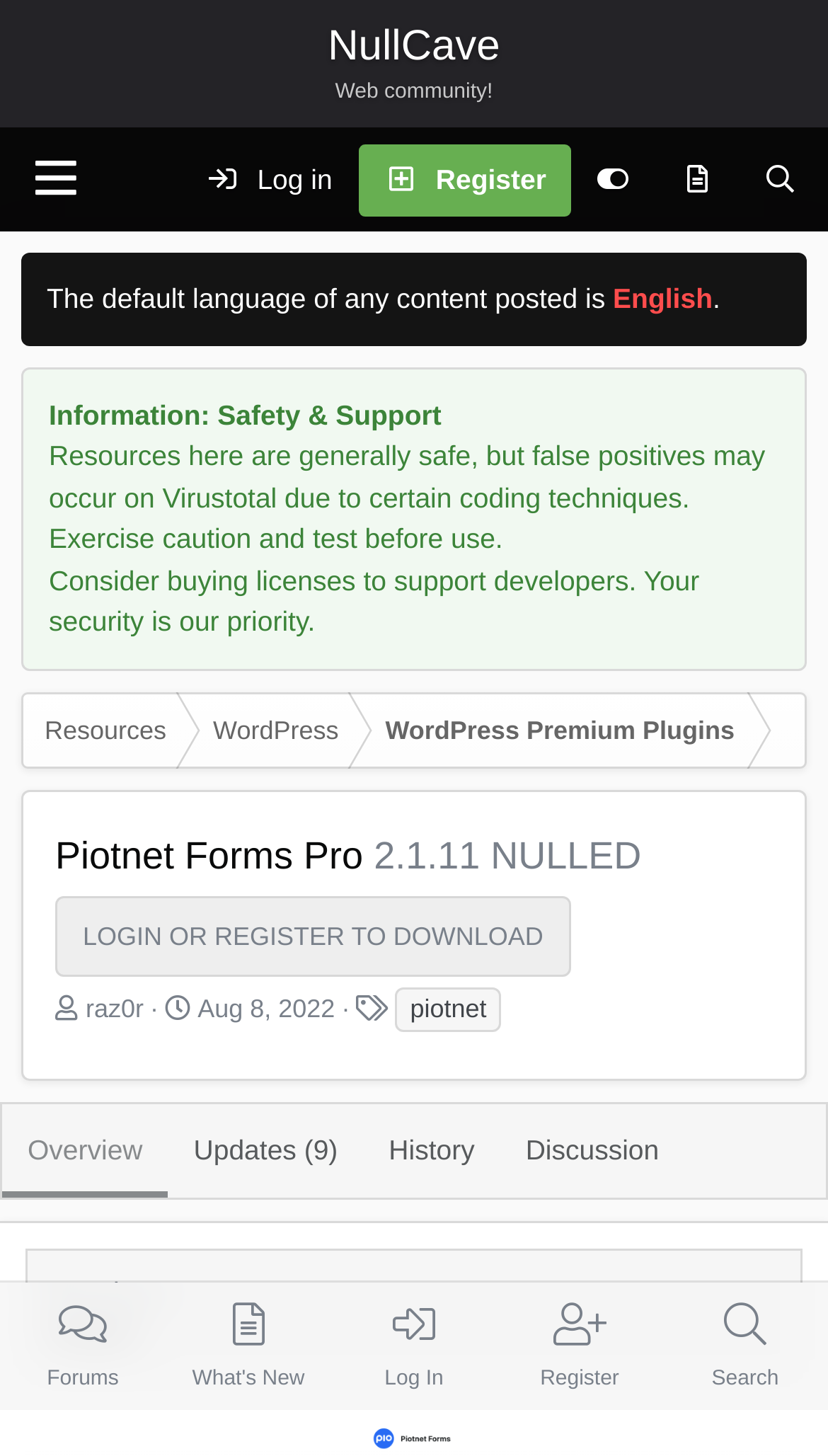Identify the bounding box coordinates necessary to click and complete the given instruction: "View resources".

[0.026, 0.475, 0.229, 0.527]